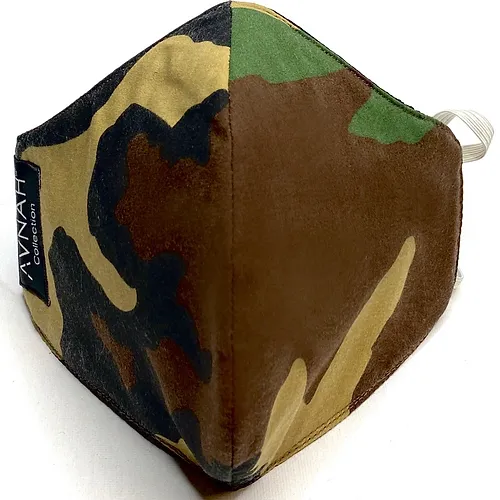What is the significance of the AVNAH label on the mask?
Please respond to the question with a detailed and informative answer.

The AVNAH label on the left side of the mask adds a touch of brand authenticity, indicating that the product is part of the AVNAH collection and reflecting the brand's commitment to quality.